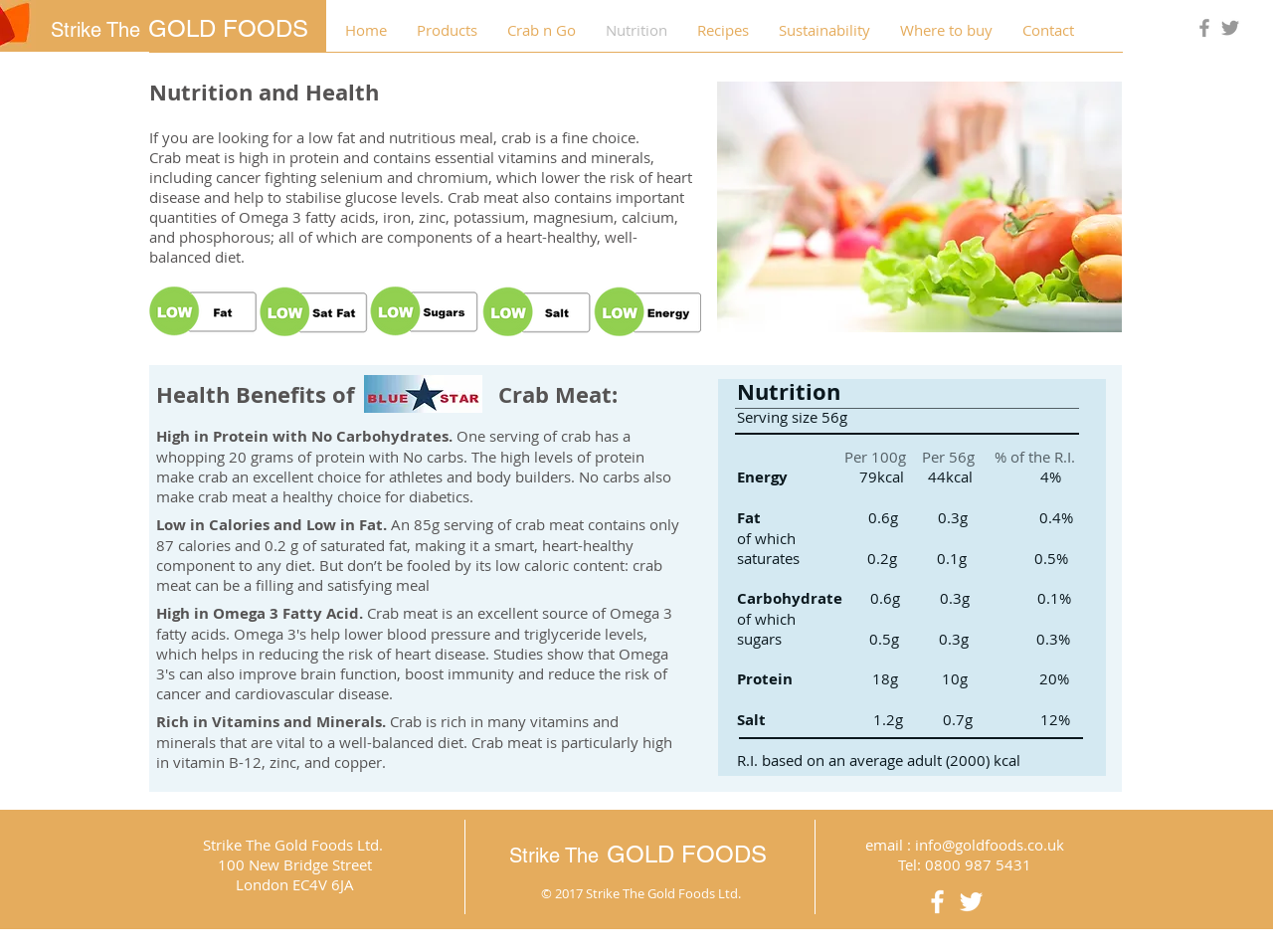Based on the image, please respond to the question with as much detail as possible:
What is the company name of the website?

The company name can be found at the bottom of the webpage, in the footer section, where the address and contact information are provided.